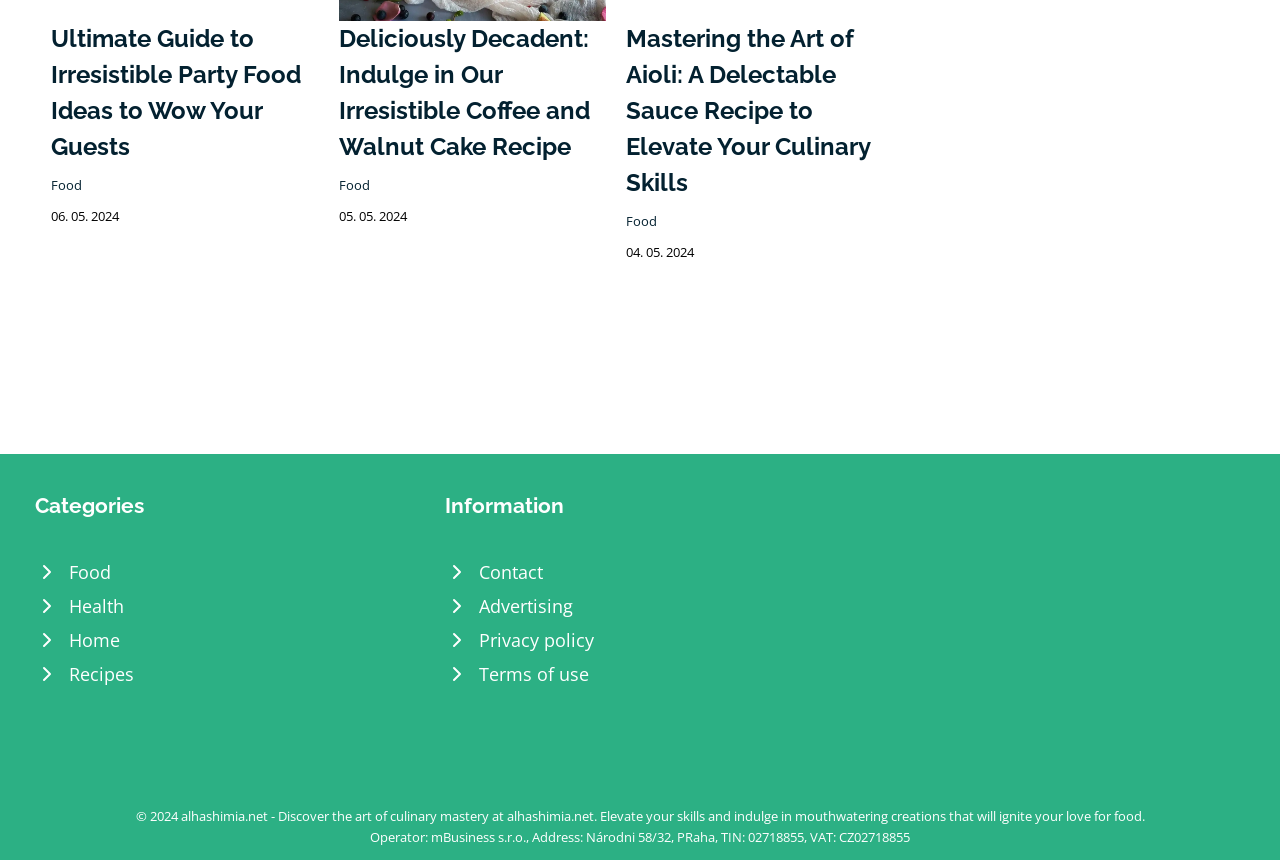What is the purpose of the 'Information' section?
Provide a one-word or short-phrase answer based on the image.

Links to website information